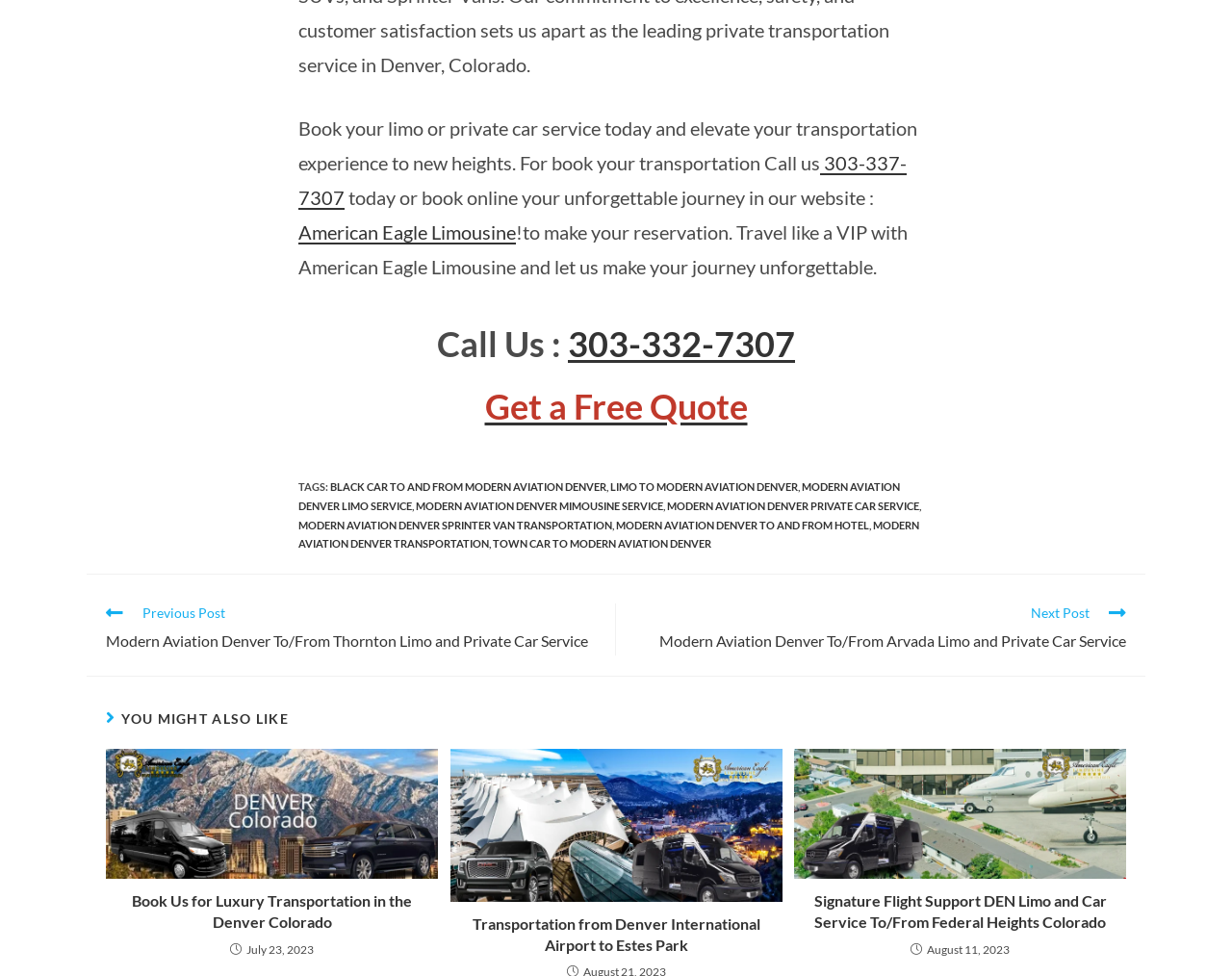Bounding box coordinates are specified in the format (top-left x, top-left y, bottom-right x, bottom-right y). All values are floating point numbers bounded between 0 and 1. Please provide the bounding box coordinate of the region this sentence describes: Modern Aviation Denver Mimousine Service

[0.338, 0.512, 0.538, 0.524]